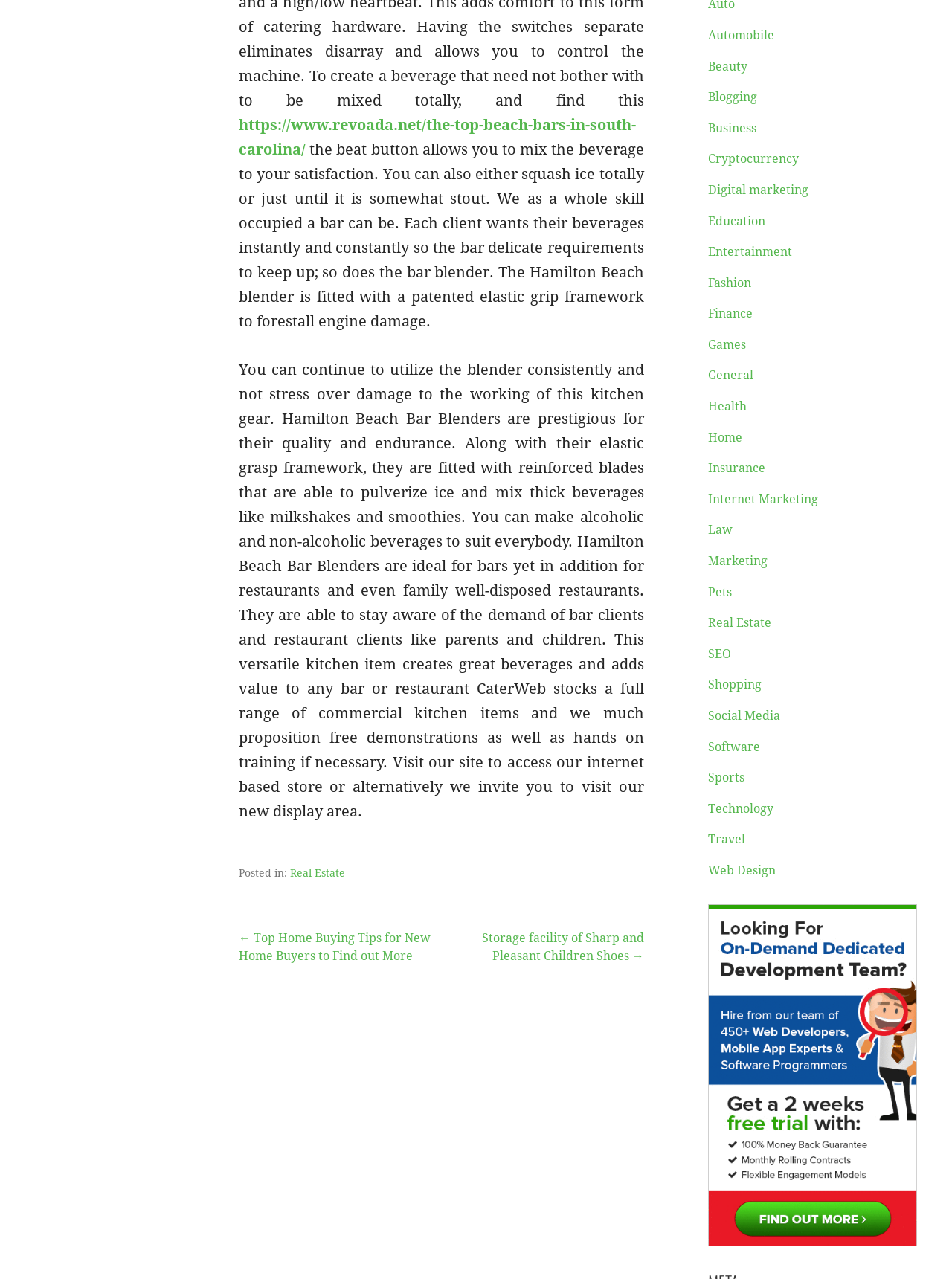Locate the bounding box coordinates of the element I should click to achieve the following instruction: "Browse the category of automobile".

[0.743, 0.022, 0.813, 0.033]